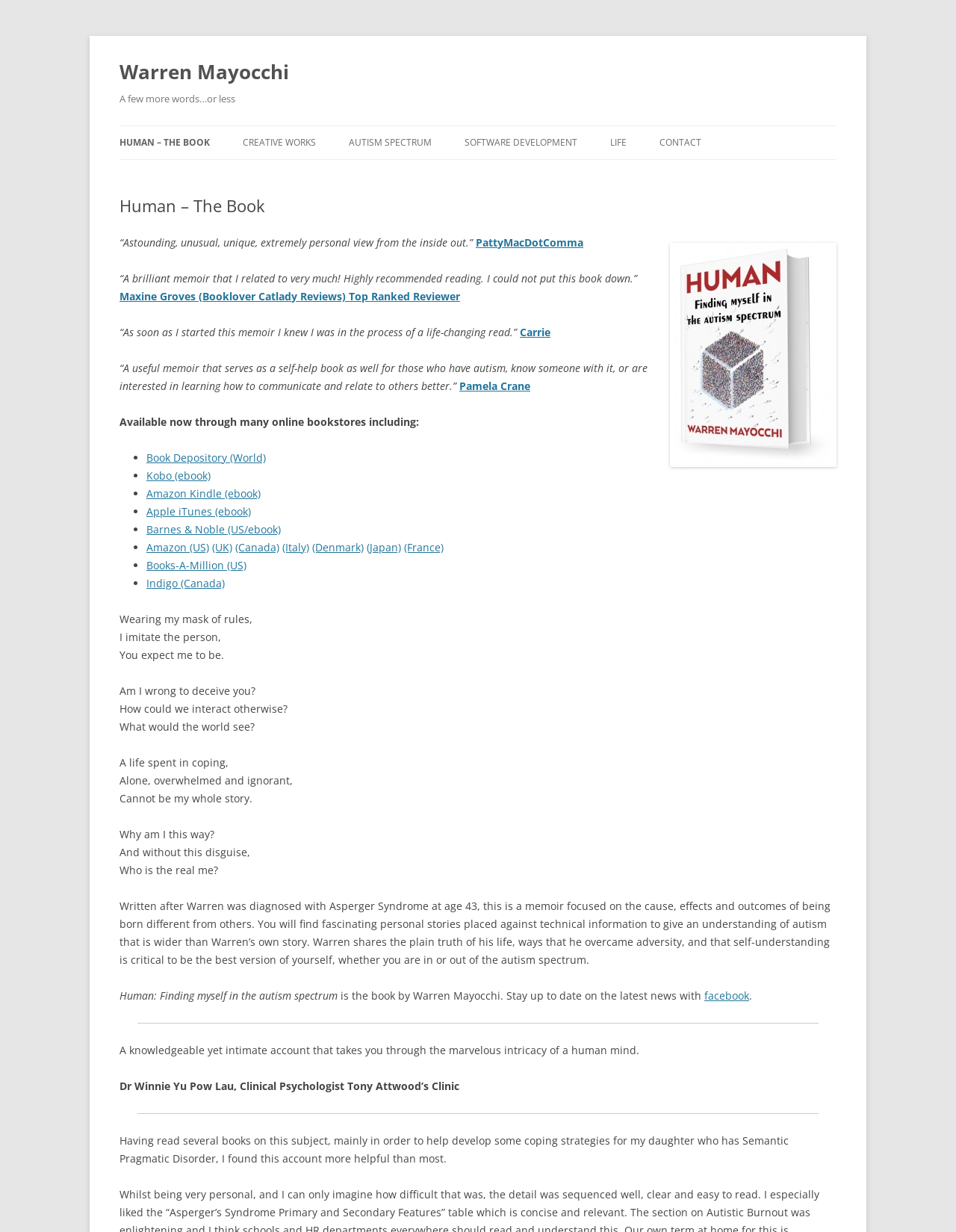What is the theme of Warren Mayocchi's memoir?
Look at the image and construct a detailed response to the question.

The theme of Warren Mayocchi's memoir is autism, as it is focused on the cause, effects, and outcomes of being born different from others, and shares his personal stories and experiences with autism.